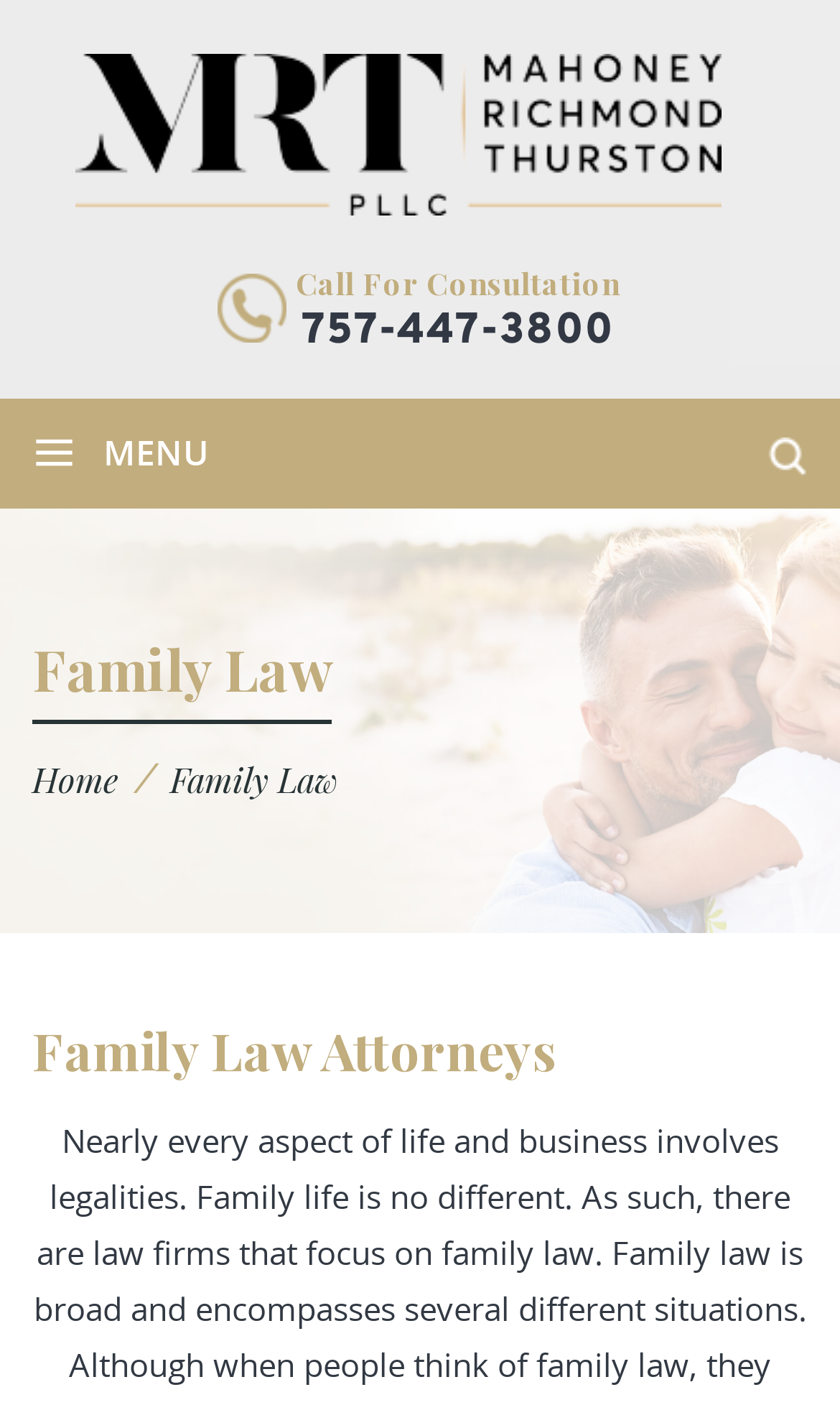Look at the image and write a detailed answer to the question: 
What is the title of the section below the menu?

I found the title of the section by looking at the heading element with the text 'Family Law Attorneys' which is located below the menu button and has a larger font size than the surrounding text.